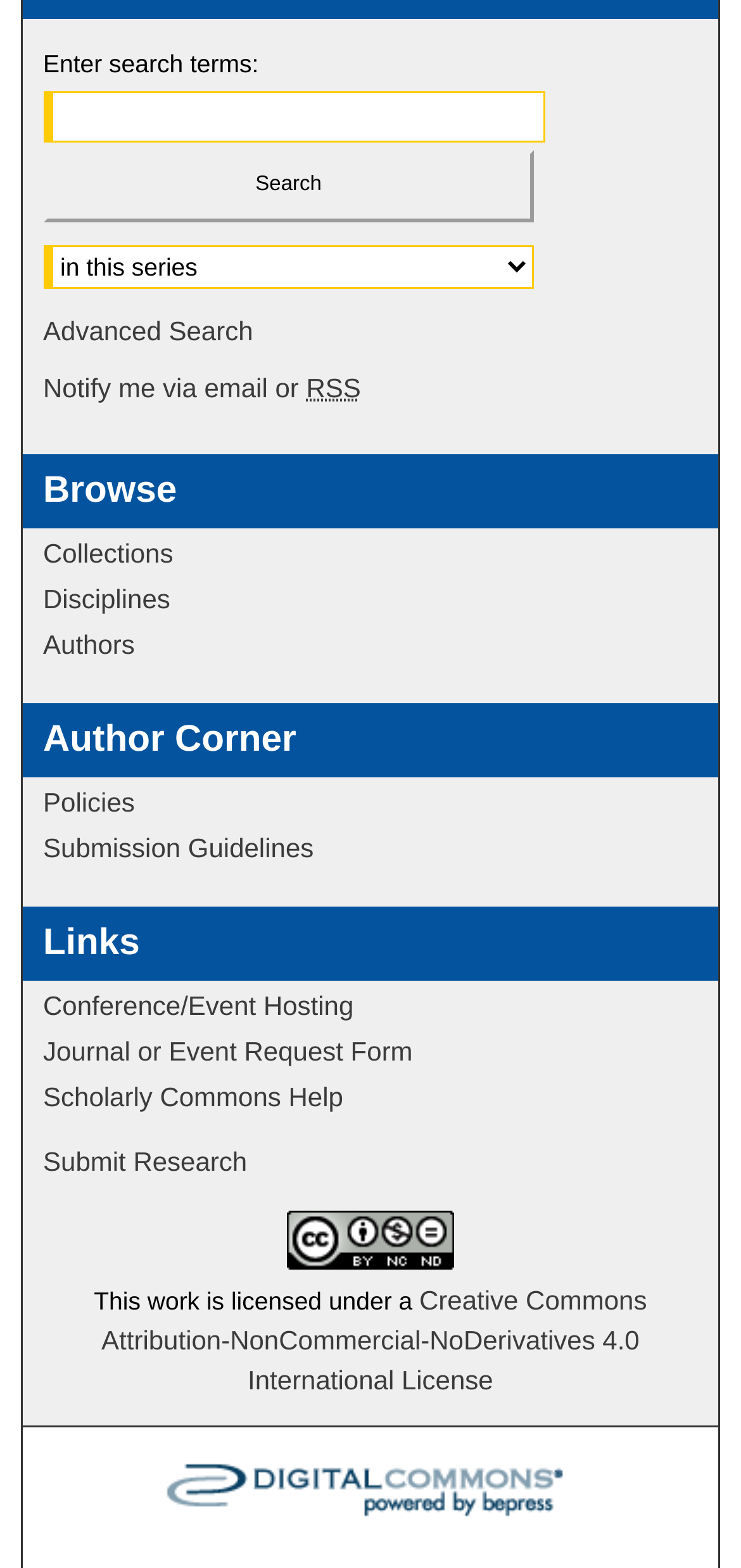Identify the bounding box coordinates of the region that needs to be clicked to carry out this instruction: "Explore 'DESIGN'". Provide these coordinates as four float numbers ranging from 0 to 1, i.e., [left, top, right, bottom].

None